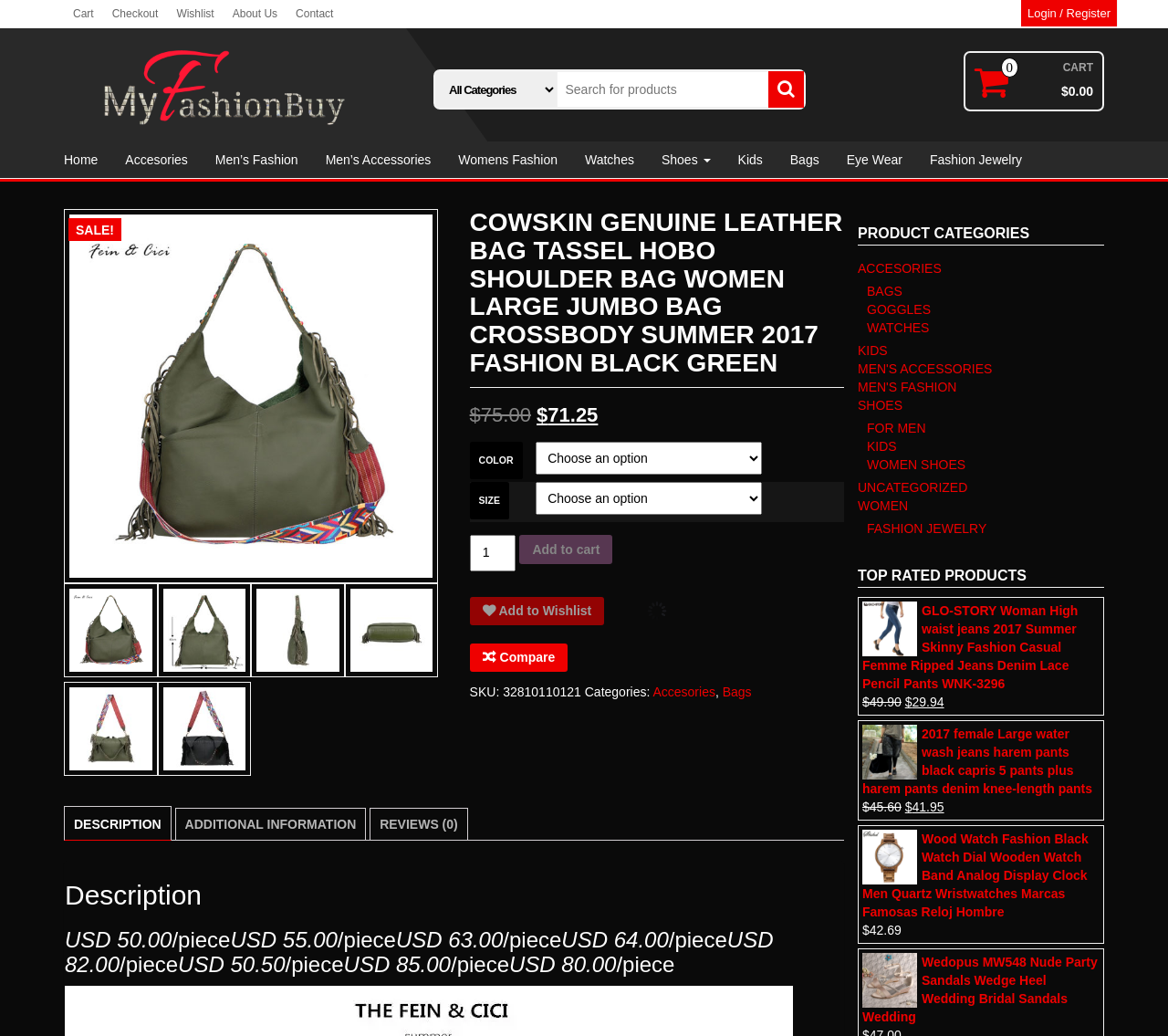Answer the question in one word or a short phrase:
What is the price range of the product?

USD 50.00-85.00